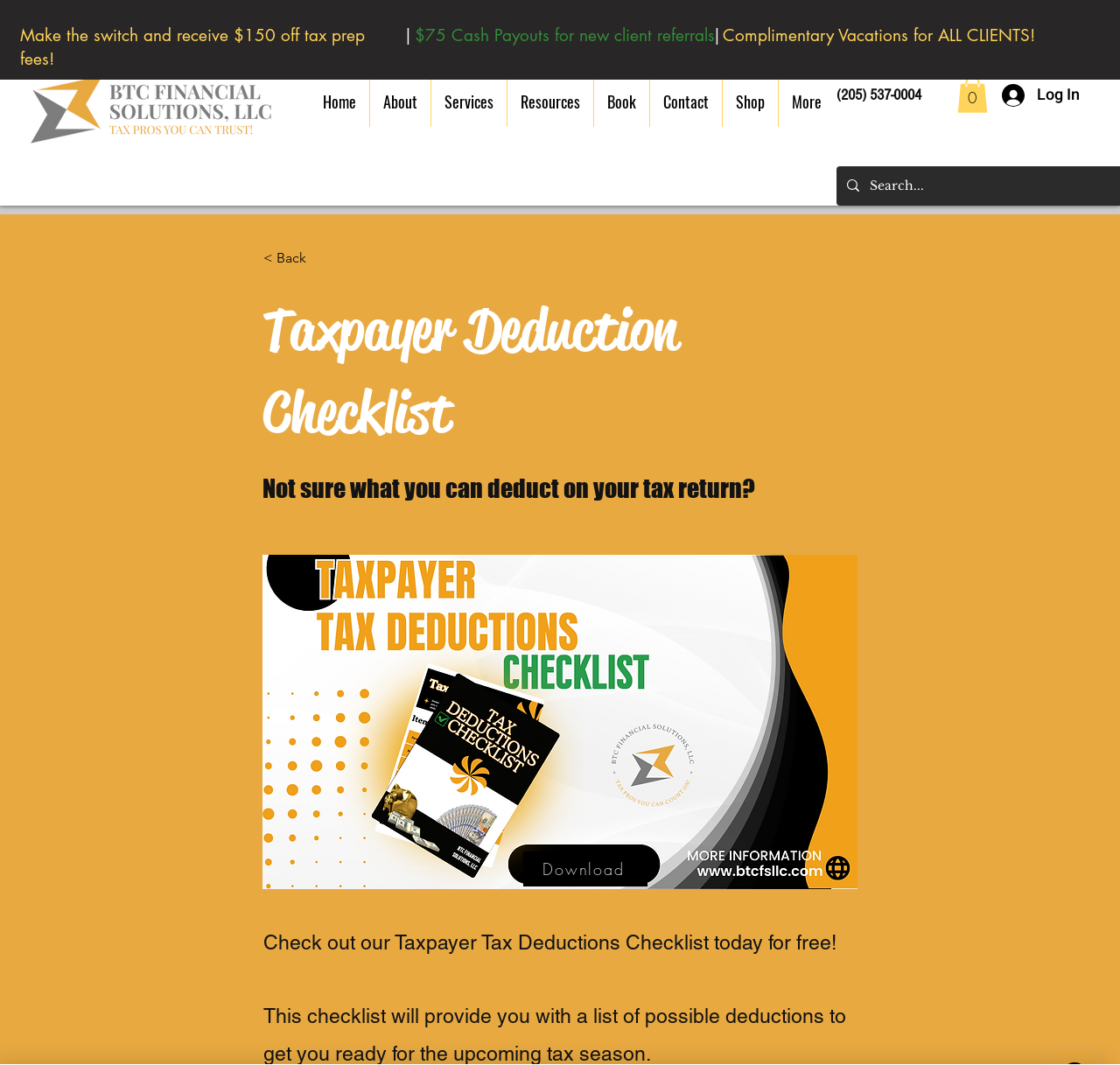Can you find the bounding box coordinates of the area I should click to execute the following instruction: "Go to the Home page"?

[0.277, 0.071, 0.33, 0.119]